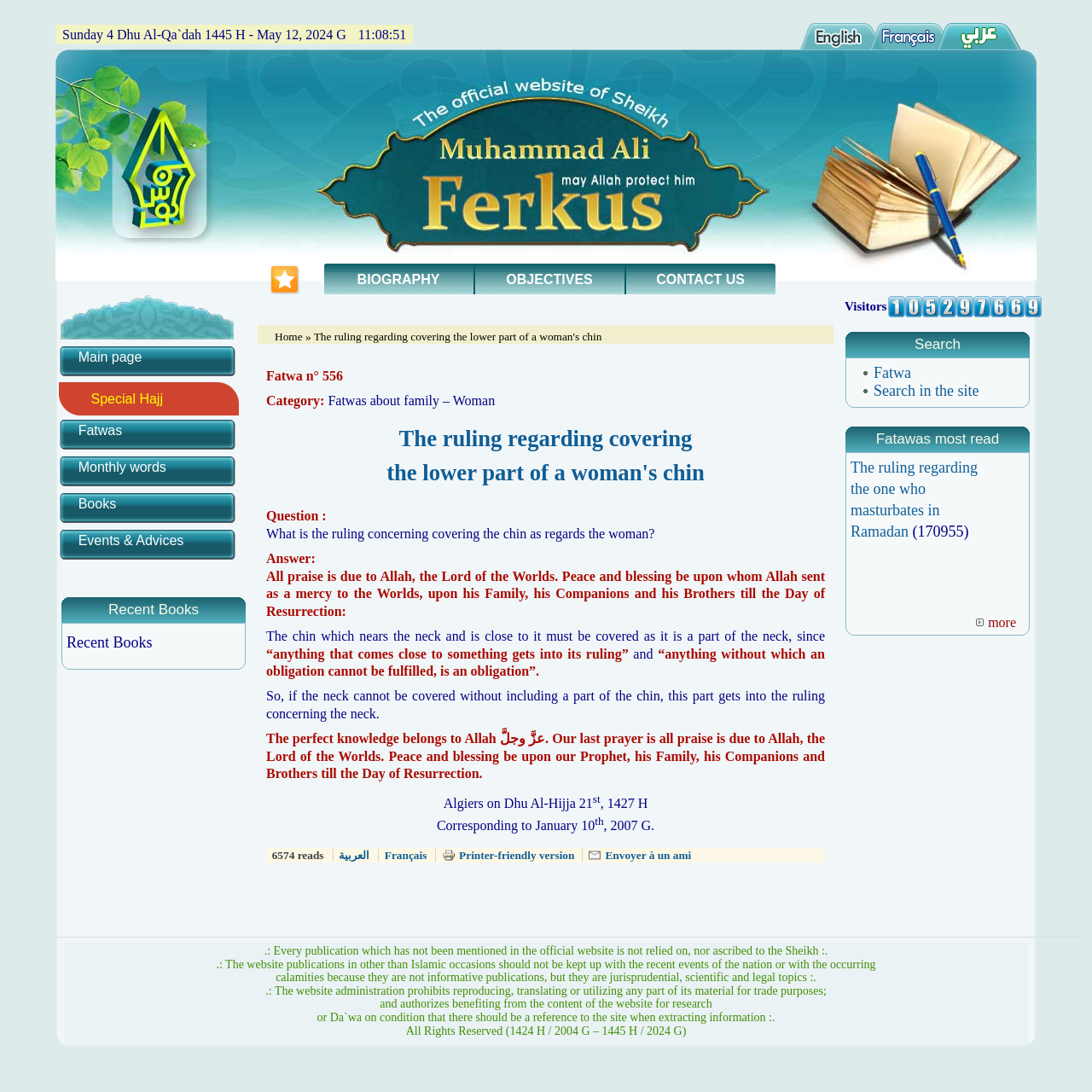How many reads does the fatwa have?
Using the information presented in the image, please offer a detailed response to the question.

The number of reads of the fatwa can be found at the bottom of the webpage, where it says '6574 reads'.